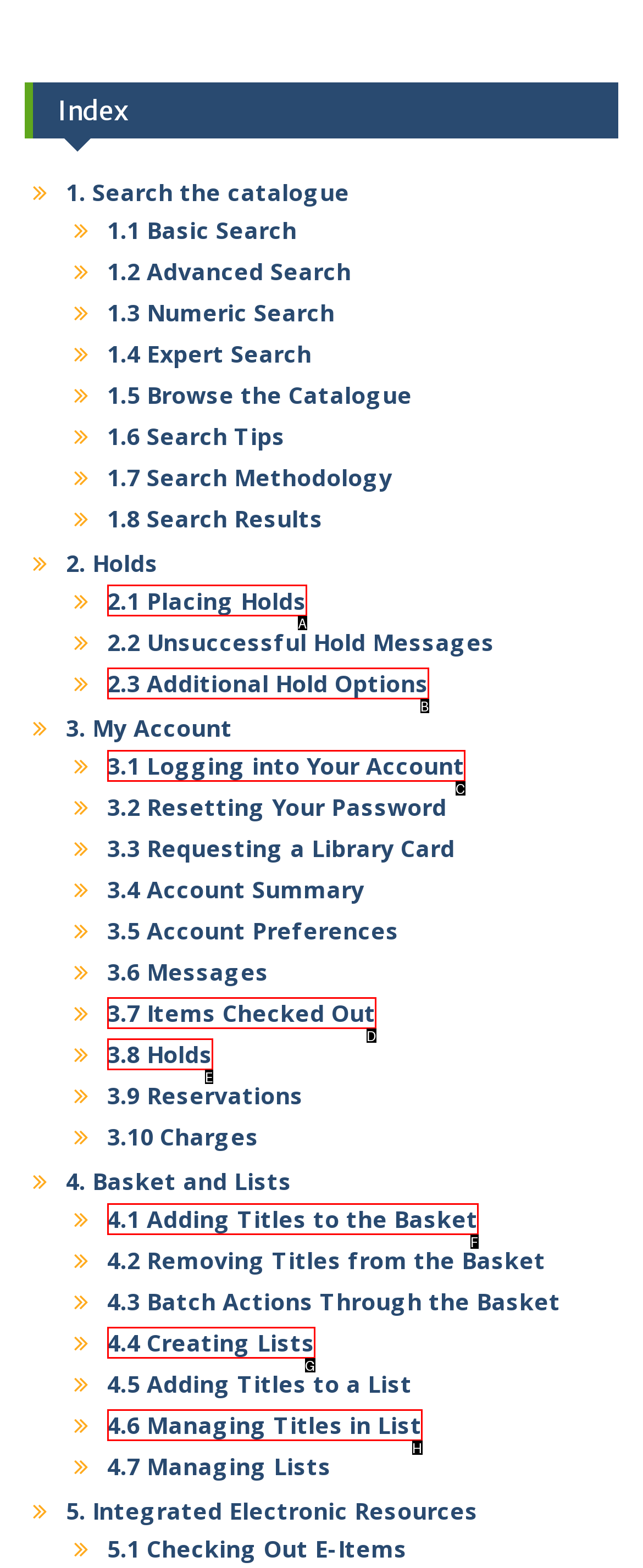Which HTML element should be clicked to complete the following task: Place Holds?
Answer with the letter corresponding to the correct choice.

A